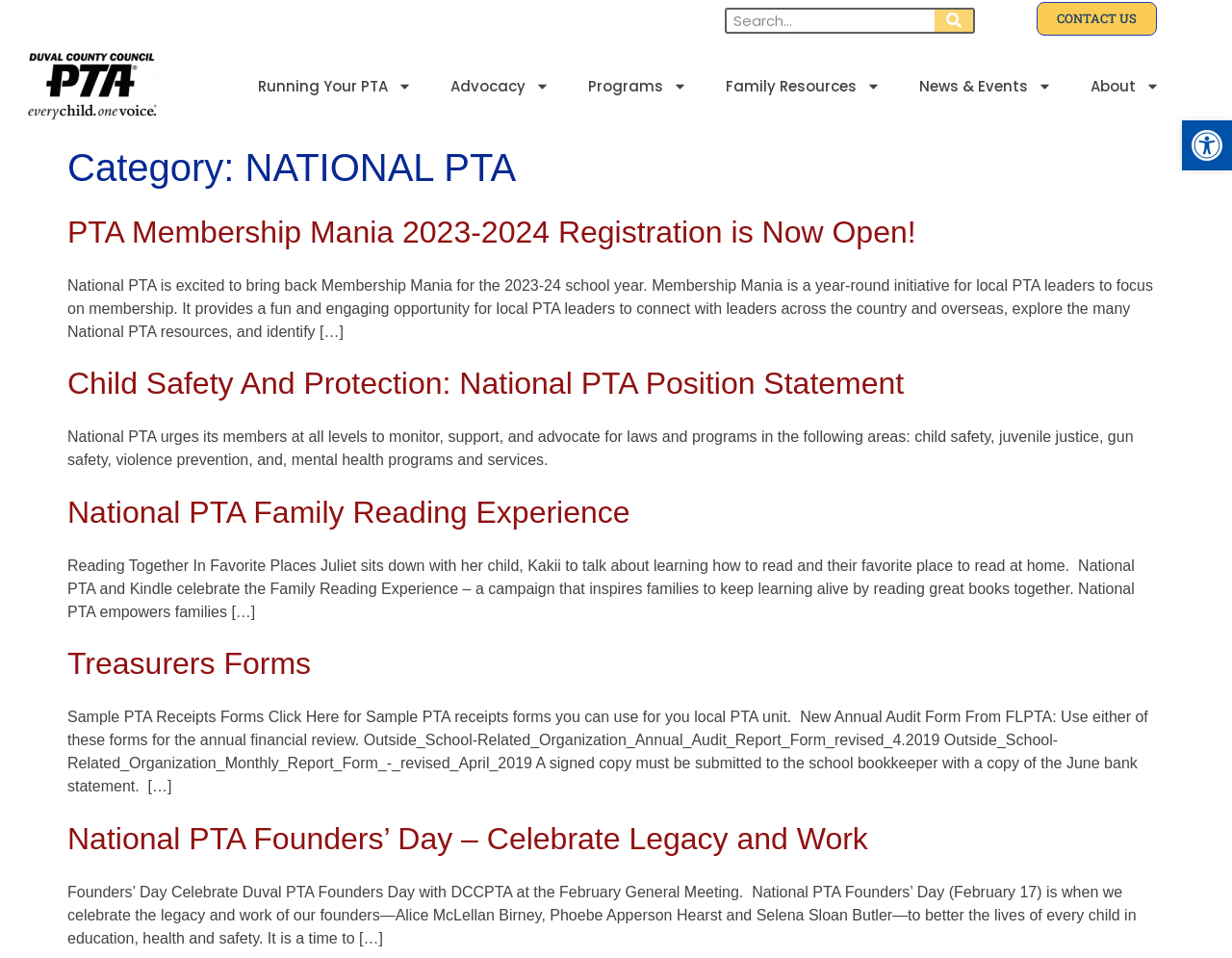Respond with a single word or phrase for the following question: 
What is the focus of the 'Membership Mania' initiative?

PTA membership